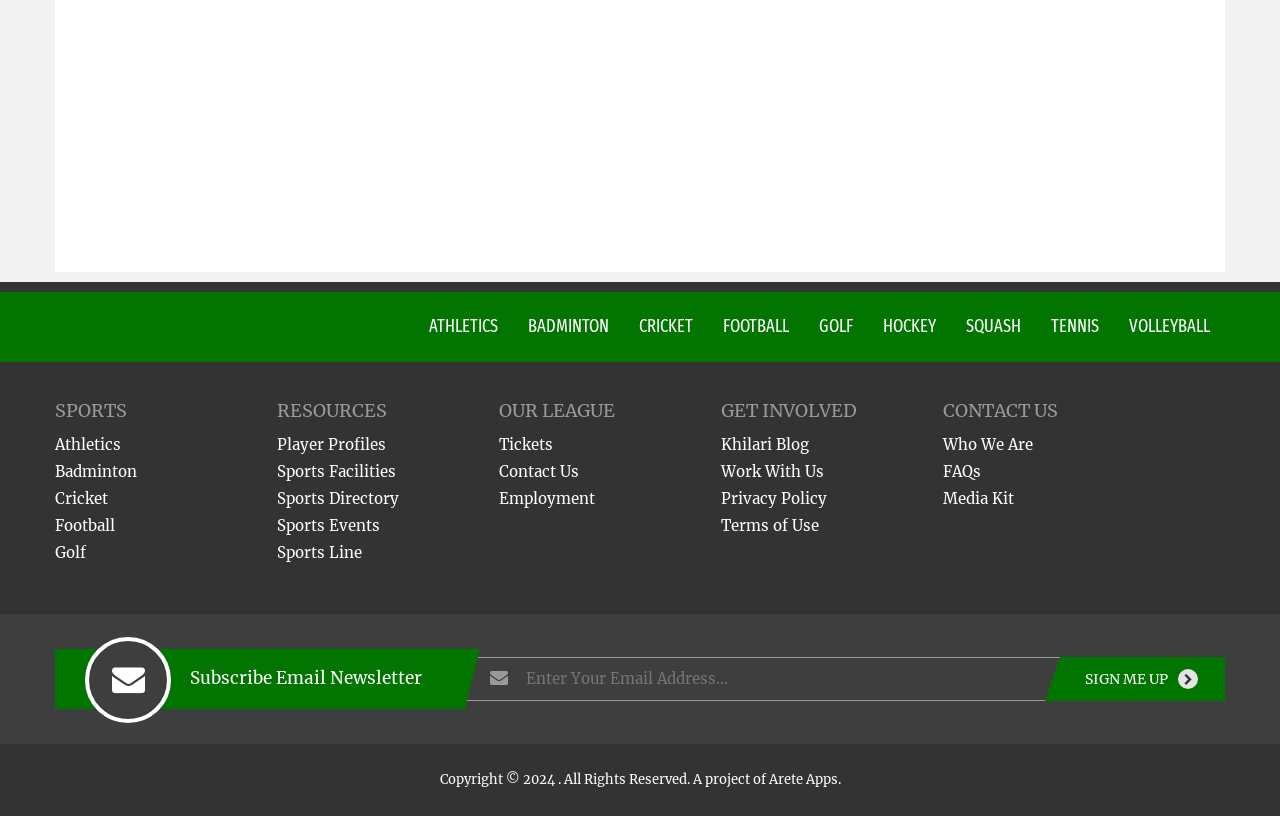Using the information in the image, give a comprehensive answer to the question: 
What sports are listed on the webpage?

By examining the links on the webpage, I found a list of sports including Volleyball, Tennis, Squash, Hockey, Golf, Football, Cricket, Badminton, and Athletics.